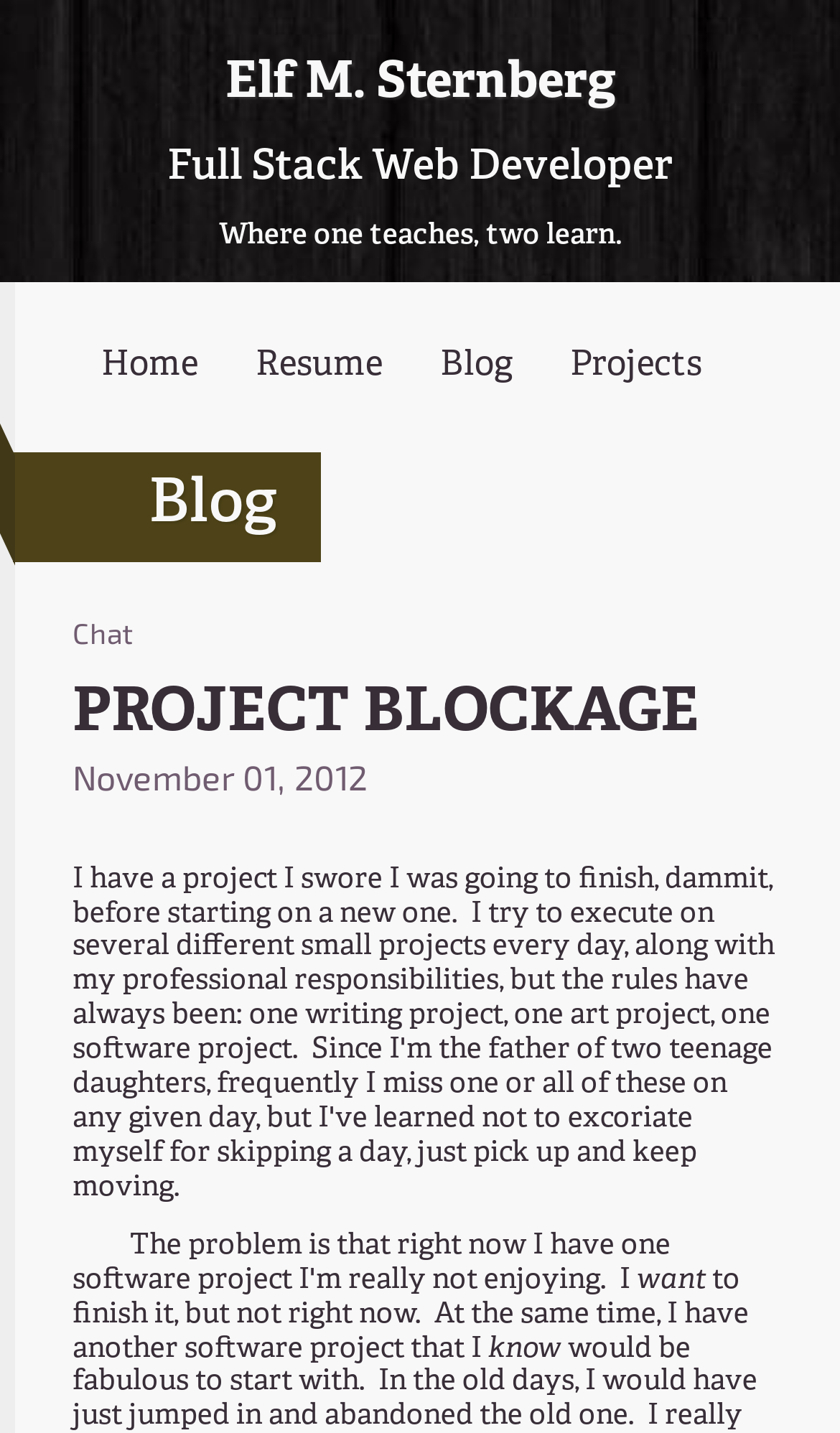Based on the element description "PROJECT BLOCKAGE", predict the bounding box coordinates of the UI element.

[0.086, 0.472, 0.833, 0.524]